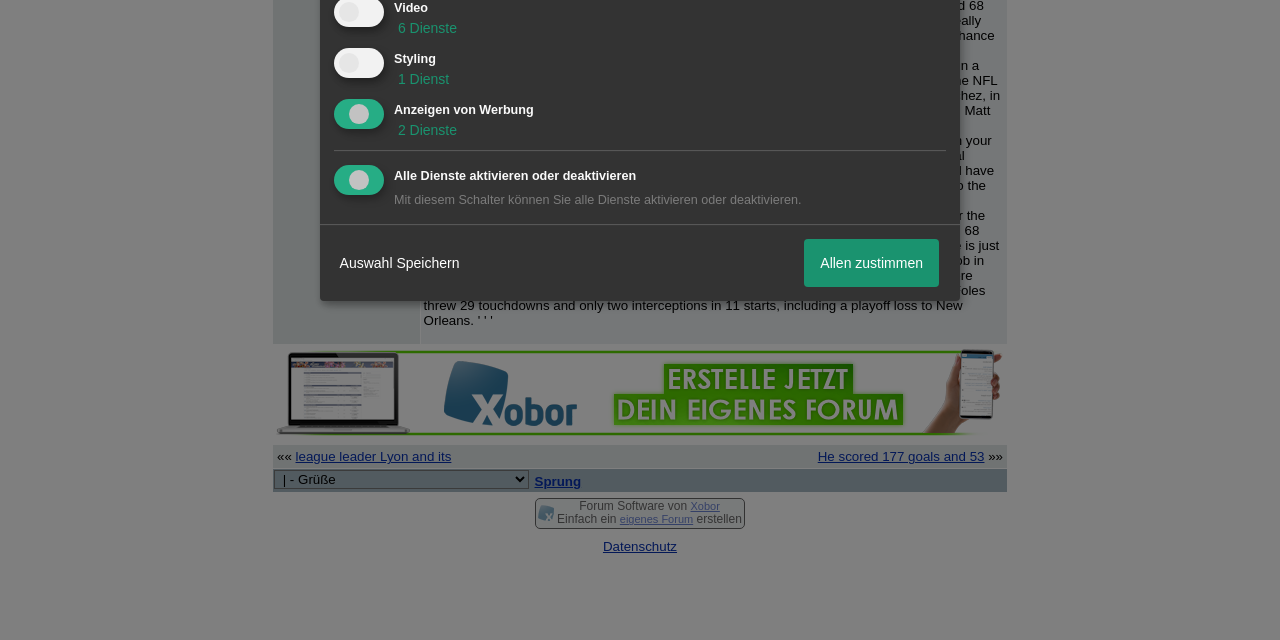Provide the bounding box coordinates of the HTML element this sentence describes: "December 17, 2015January 2, 2017". The bounding box coordinates consist of four float numbers between 0 and 1, i.e., [left, top, right, bottom].

None